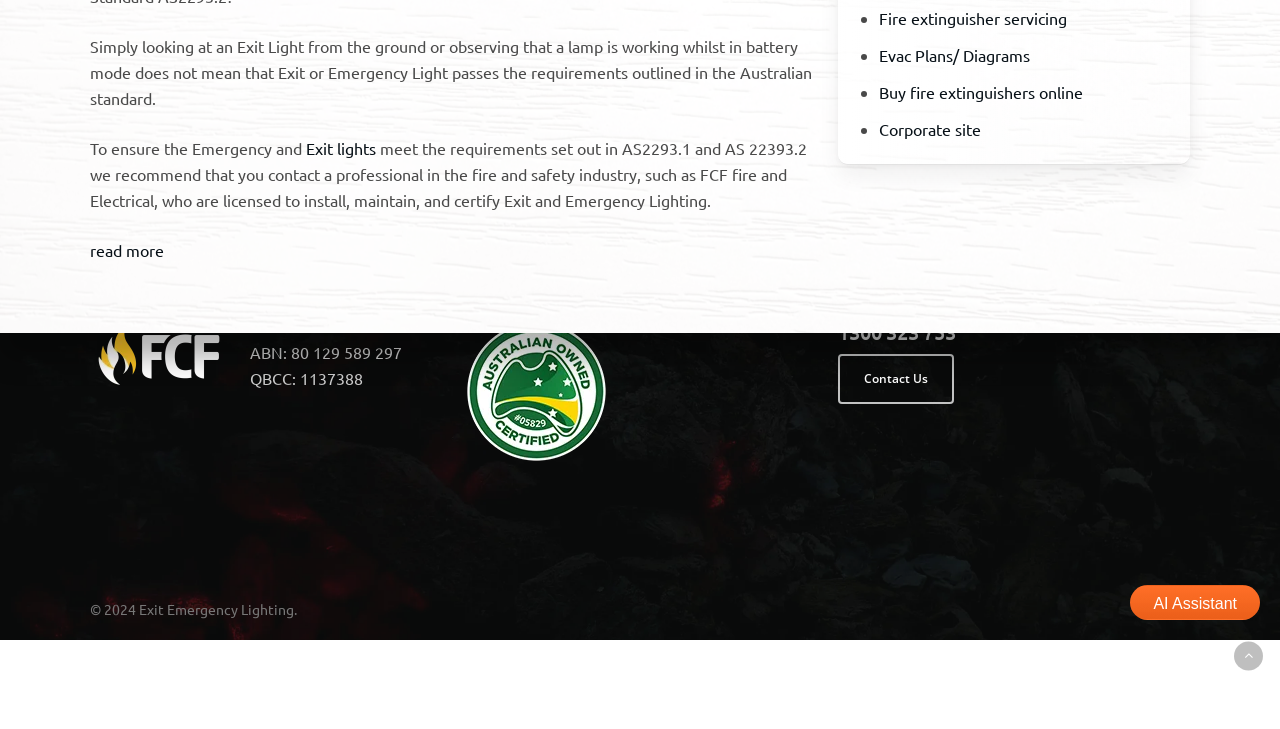Based on the element description, predict the bounding box coordinates (top-left x, top-left y, bottom-right x, bottom-right y) for the UI element in the screenshot: Research Matters

None